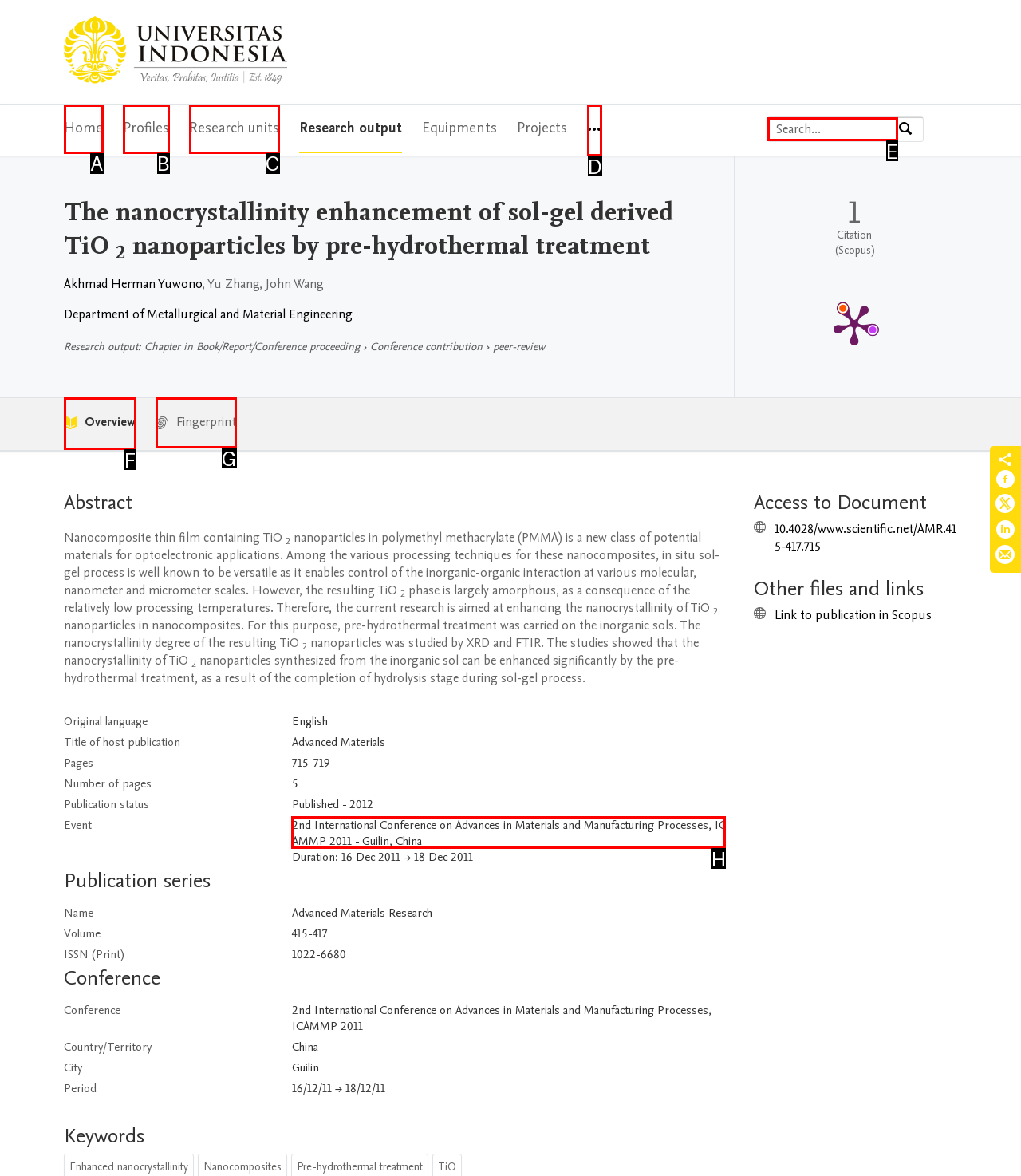Determine the letter of the element I should select to fulfill the following instruction: Search by expertise, name or affiliation. Just provide the letter.

E